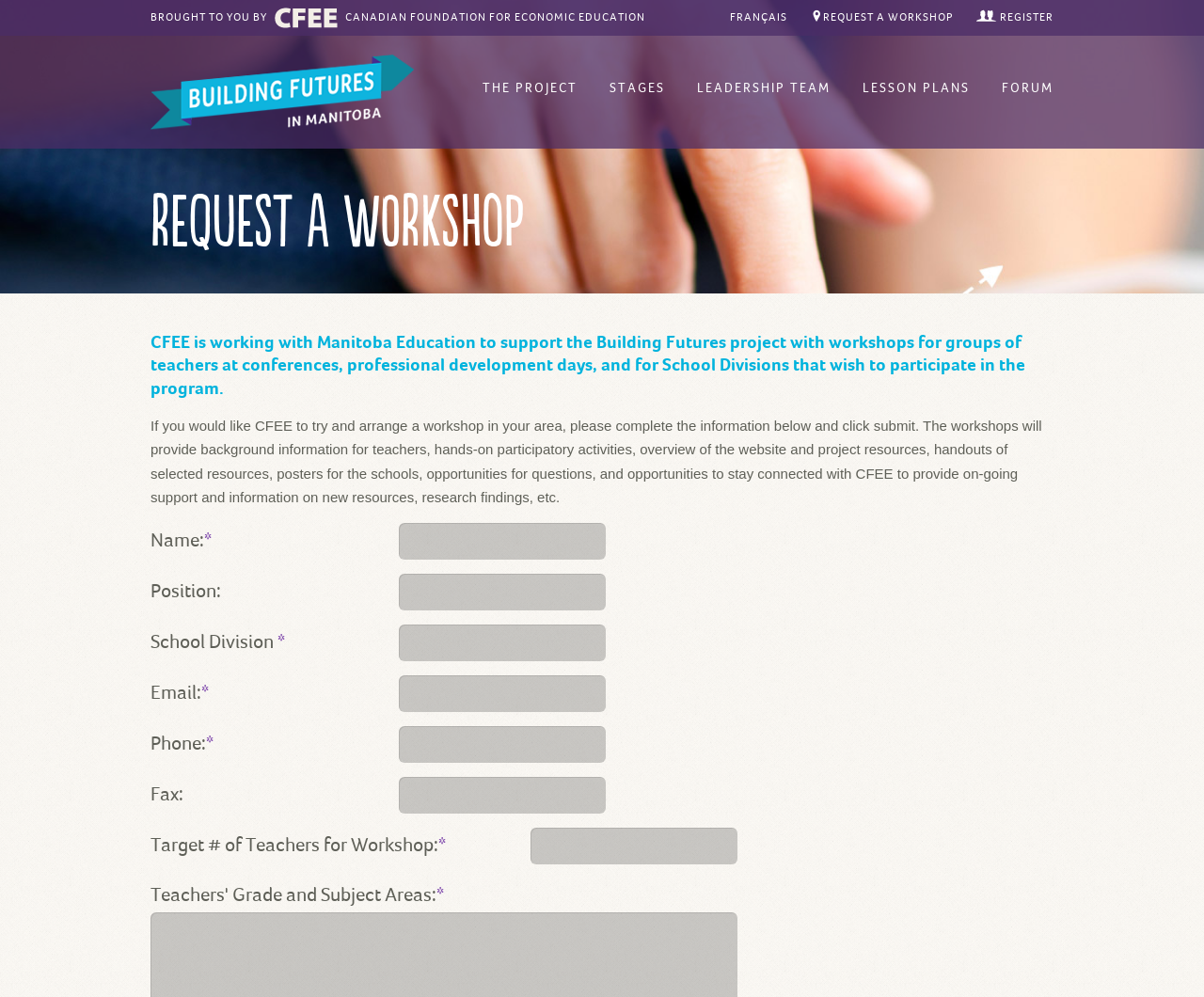Determine the bounding box coordinates of the section to be clicked to follow the instruction: "Get the contact information". The coordinates should be given as four float numbers between 0 and 1, formatted as [left, top, right, bottom].

None